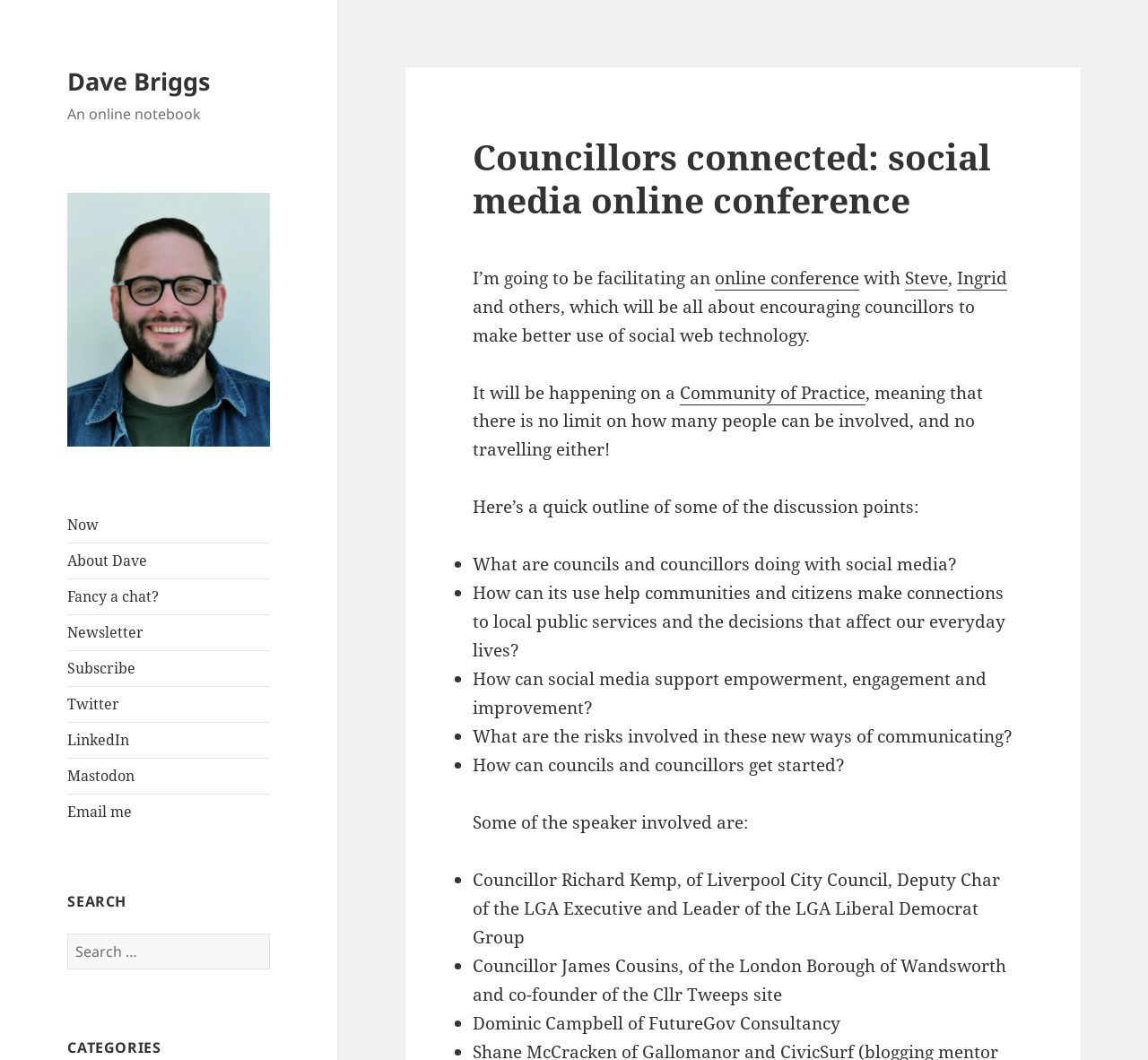What is the purpose of the online conference?
Answer the question with just one word or phrase using the image.

Encourage councillors to use social media